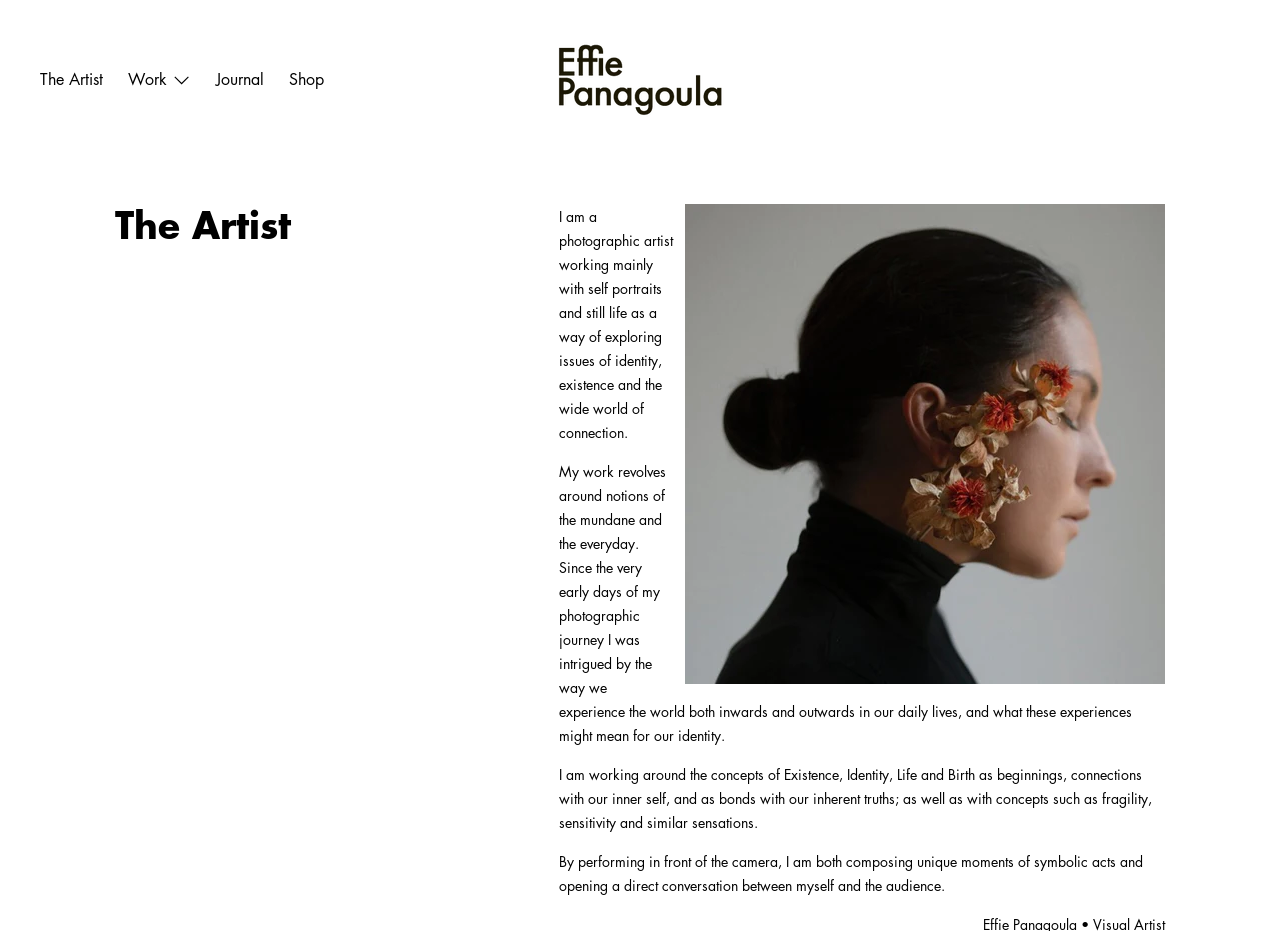What type of art does the artist work with?
Give a comprehensive and detailed explanation for the question.

The artist's work is described in the StaticText 'I am a photographic artist working mainly with self portraits and still life...' with bounding box coordinates [0.437, 0.221, 0.526, 0.346]. This text indicates that the artist works with photographic art, specifically with self-portraits and still life.